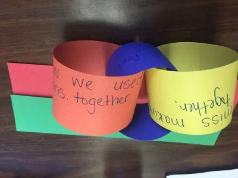What is the purpose of this creative activity?
Examine the image and give a concise answer in one word or a short phrase.

To express feelings about grief